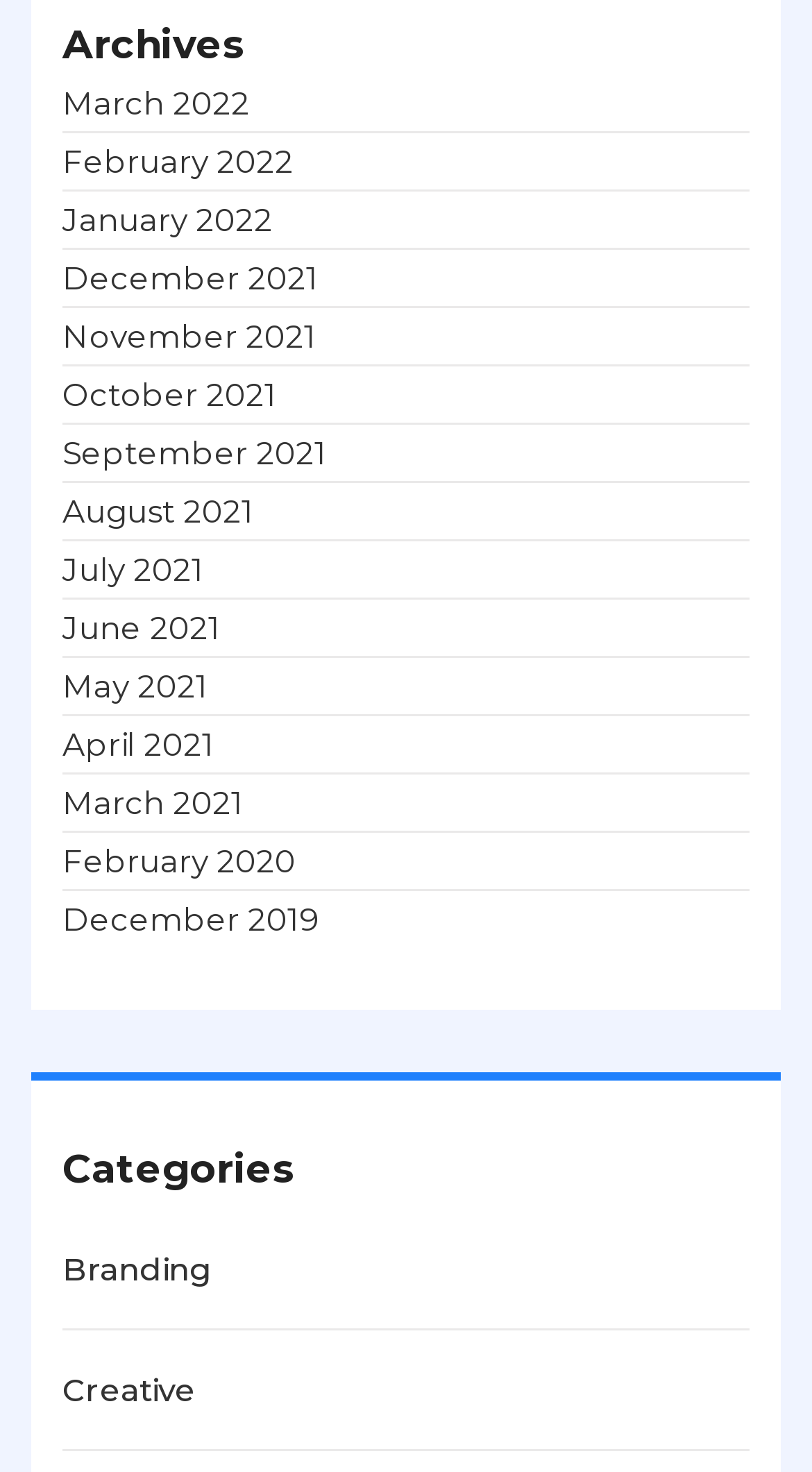How many categories are listed?
Based on the content of the image, thoroughly explain and answer the question.

I found two headings, 'Archives' and 'Categories', and under 'Categories', I counted two links, 'Branding' and 'Creative', which are the two categories listed.